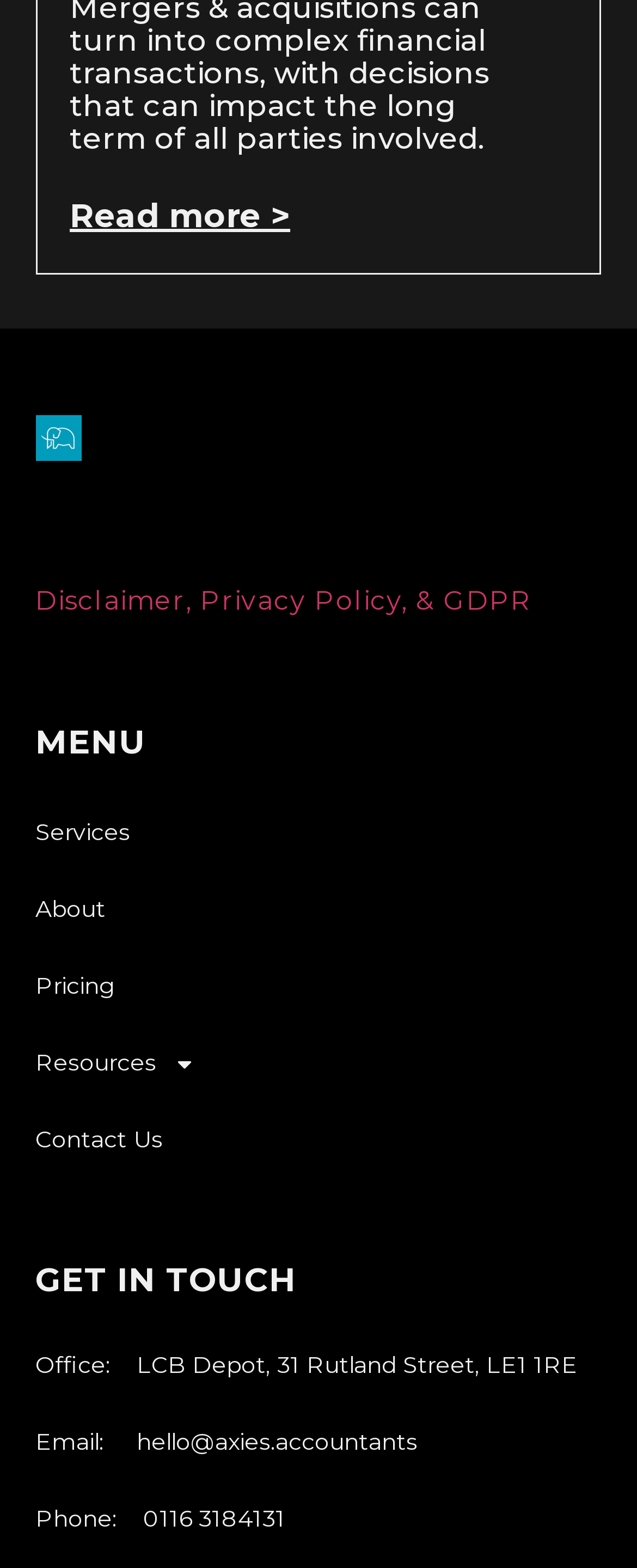Refer to the element description Email: hello@axies.accountants and identify the corresponding bounding box in the screenshot. Format the coordinates as (top-left x, top-left y, bottom-right x, bottom-right y) with values in the range of 0 to 1.

[0.056, 0.911, 0.944, 0.929]